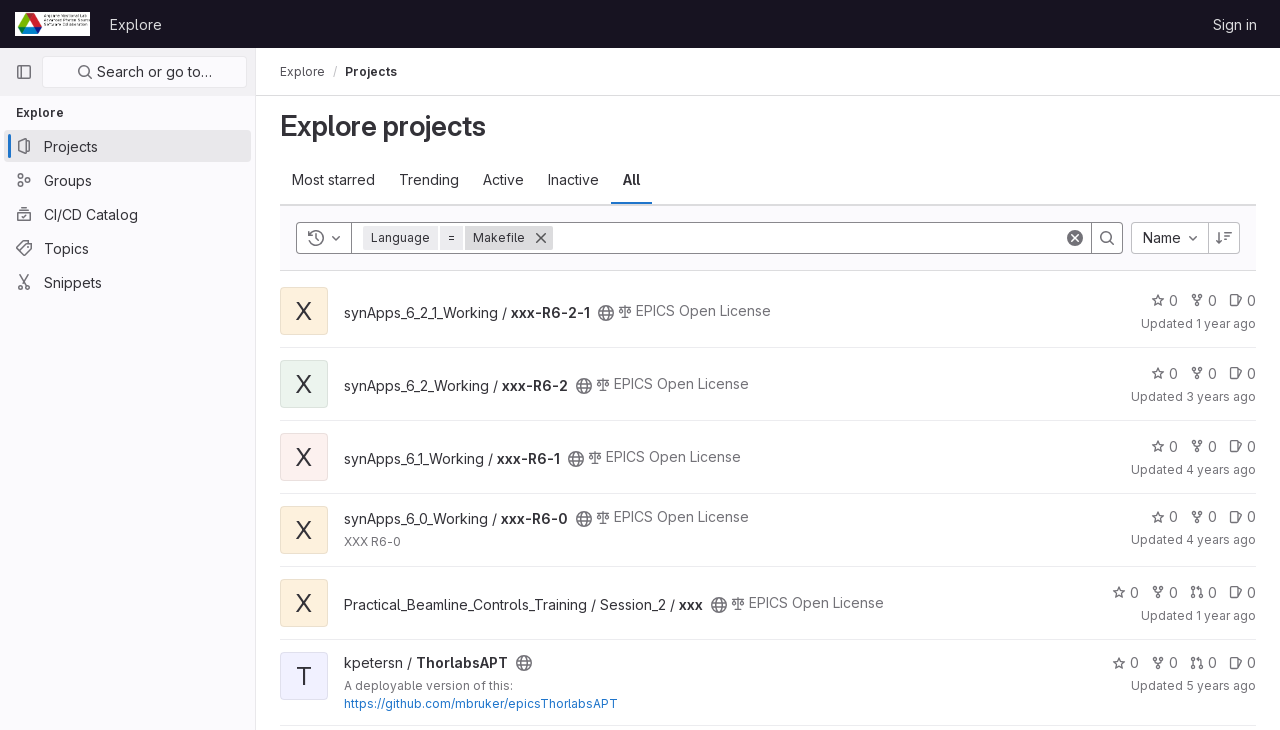What is the language of the project?
Using the image as a reference, give an elaborate response to the question.

I found the answer by looking at the StaticText element with the text 'Language' and its adjacent element with the text 'Makefile'.